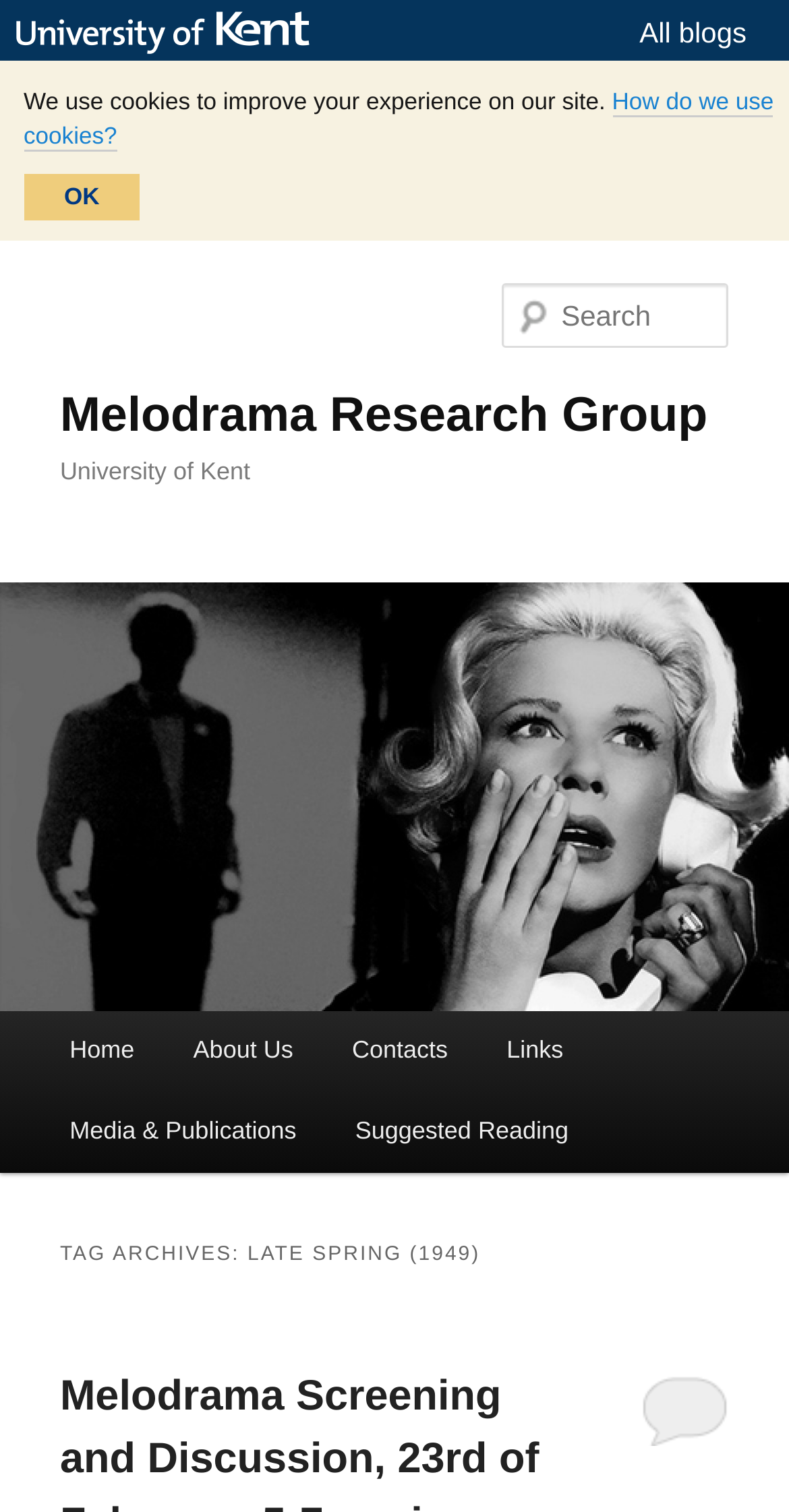Please look at the image and answer the question with a detailed explanation: What is the tag archive being referred to?

The tag archive being referred to can be found in the heading element with the text 'TAG ARCHIVES: LATE SPRING (1949)' which is located in the main content area of the webpage.